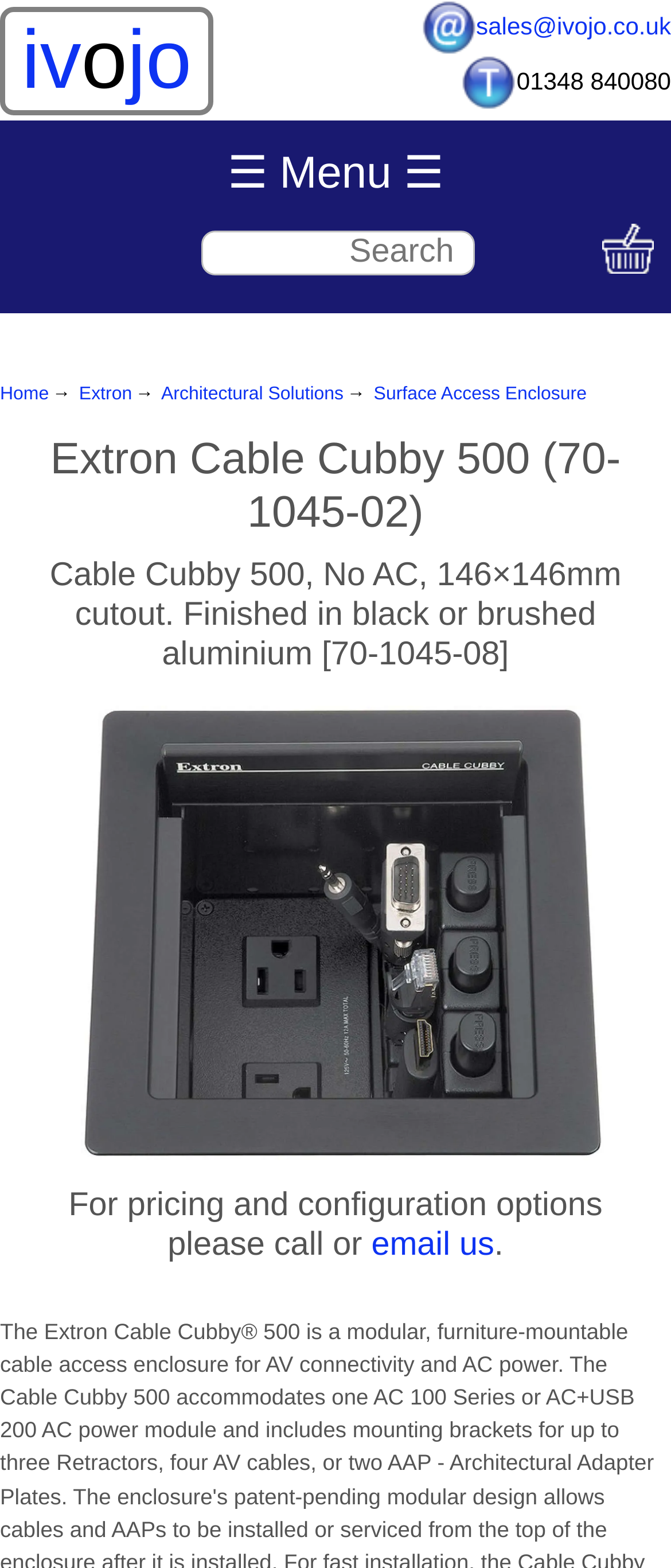Find the bounding box coordinates for the HTML element described in this sentence: "name="searchterms" placeholder="Search"". Provide the coordinates as four float numbers between 0 and 1, in the format [left, top, right, bottom].

[0.319, 0.148, 0.682, 0.175]